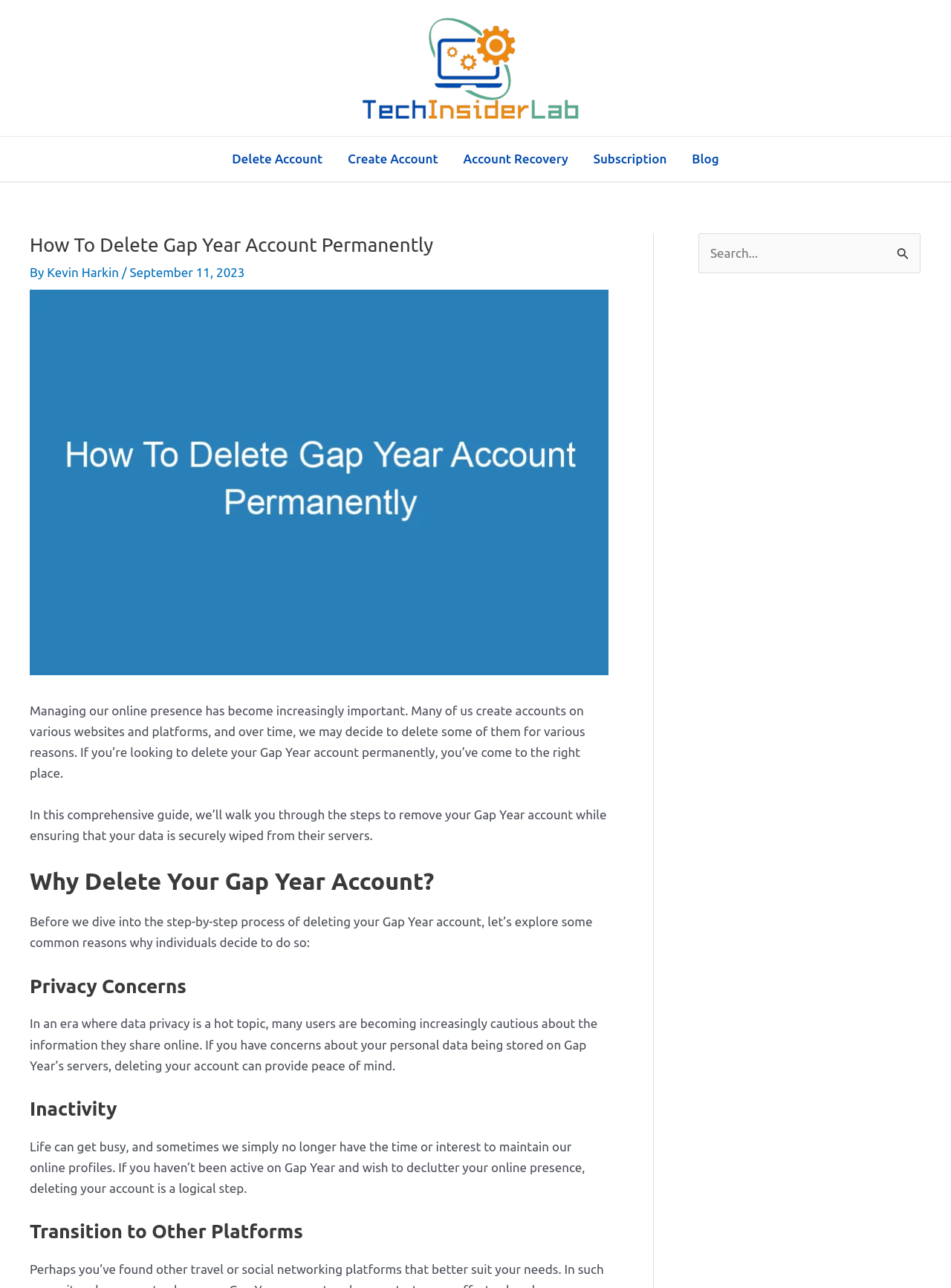Pinpoint the bounding box coordinates of the clickable element needed to complete the instruction: "Explore 3D modeling software". The coordinates should be provided as four float numbers between 0 and 1: [left, top, right, bottom].

None